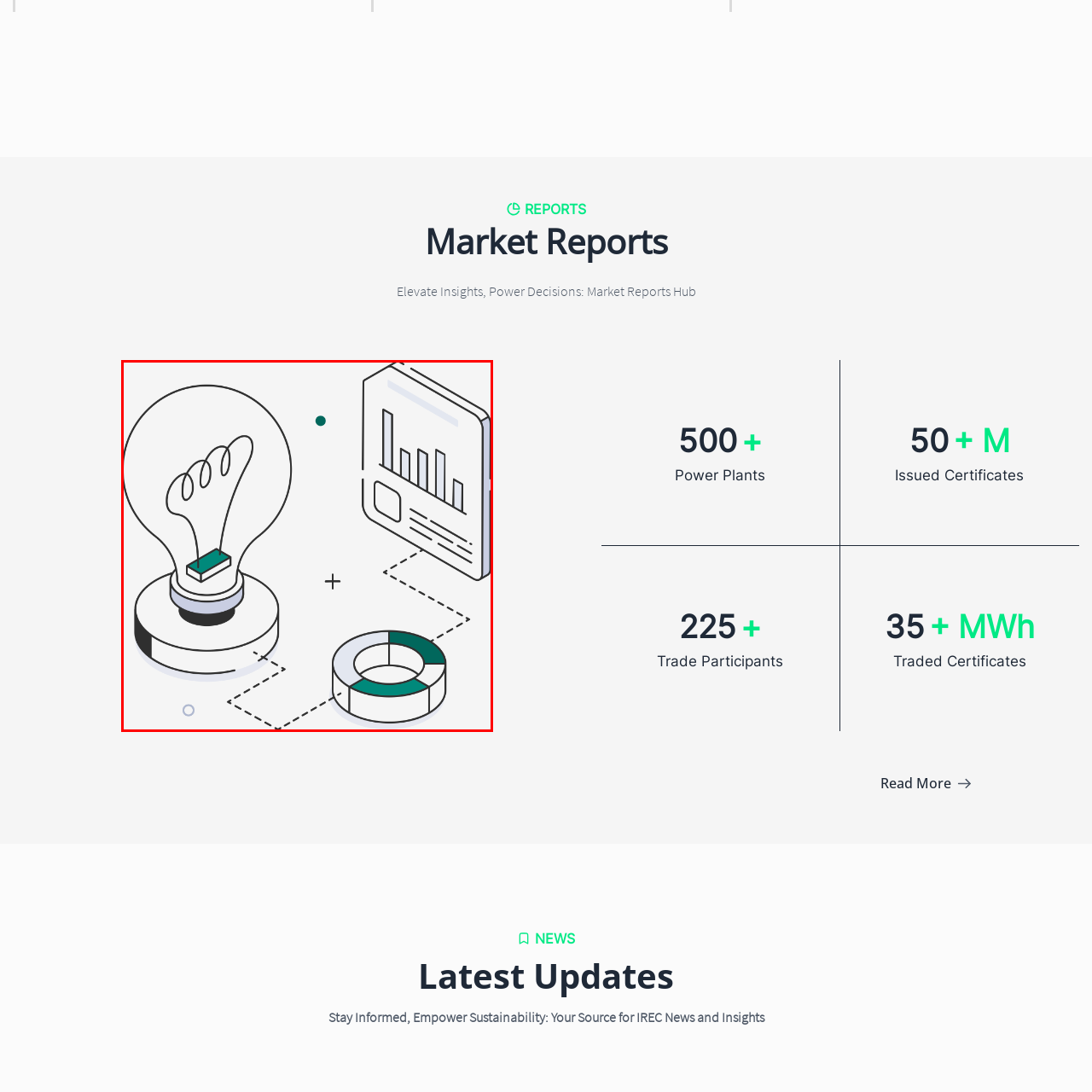Explain in detail what is shown in the red-bordered image.

The image features a stylized illustration symbolizing the integration of innovative ideas and data-driven insights. Central to the composition is a light bulb that embodies creativity and inspiration, housing a small block to signify the foundation of novel concepts. To its right, a smartphone screen displays a bar graph, echoing the importance of analytics and market trends. Below, a circular chart enhances the theme of data visualization, portraying the interconnectedness of information and decision-making. This imagery reflects the core mission of the Market Reports Hub, which emphasizes elevating insights to empower informed decisions in the energy sector.